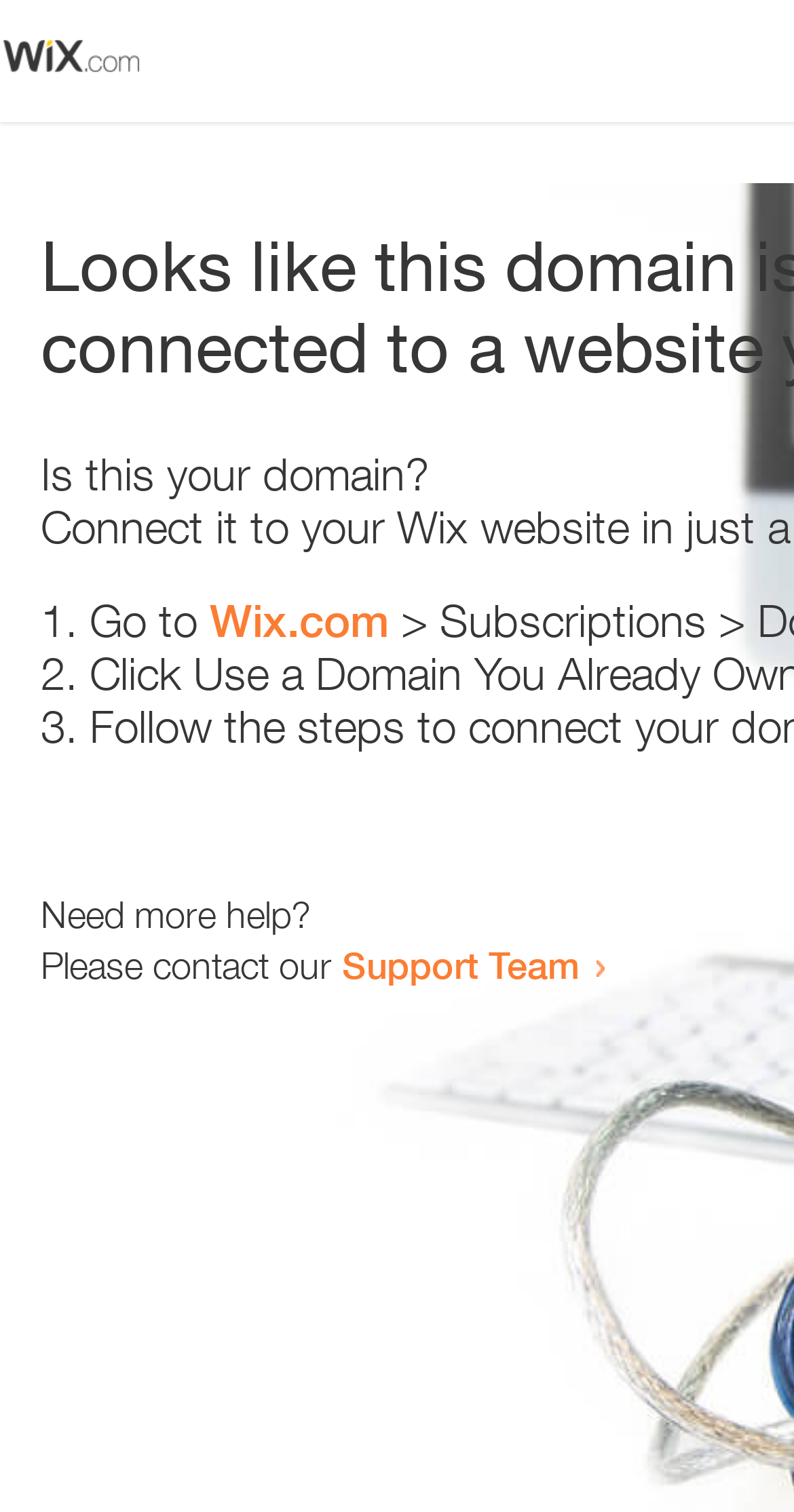Is the webpage related to domain management?
Give a detailed and exhaustive answer to the question.

The webpage contains text 'Is this your domain?' and a link to Wix.com, which suggests that the webpage is related to domain management or verification. The context of the sentence and the presence of the link imply that the webpage is dealing with domain-related issues.